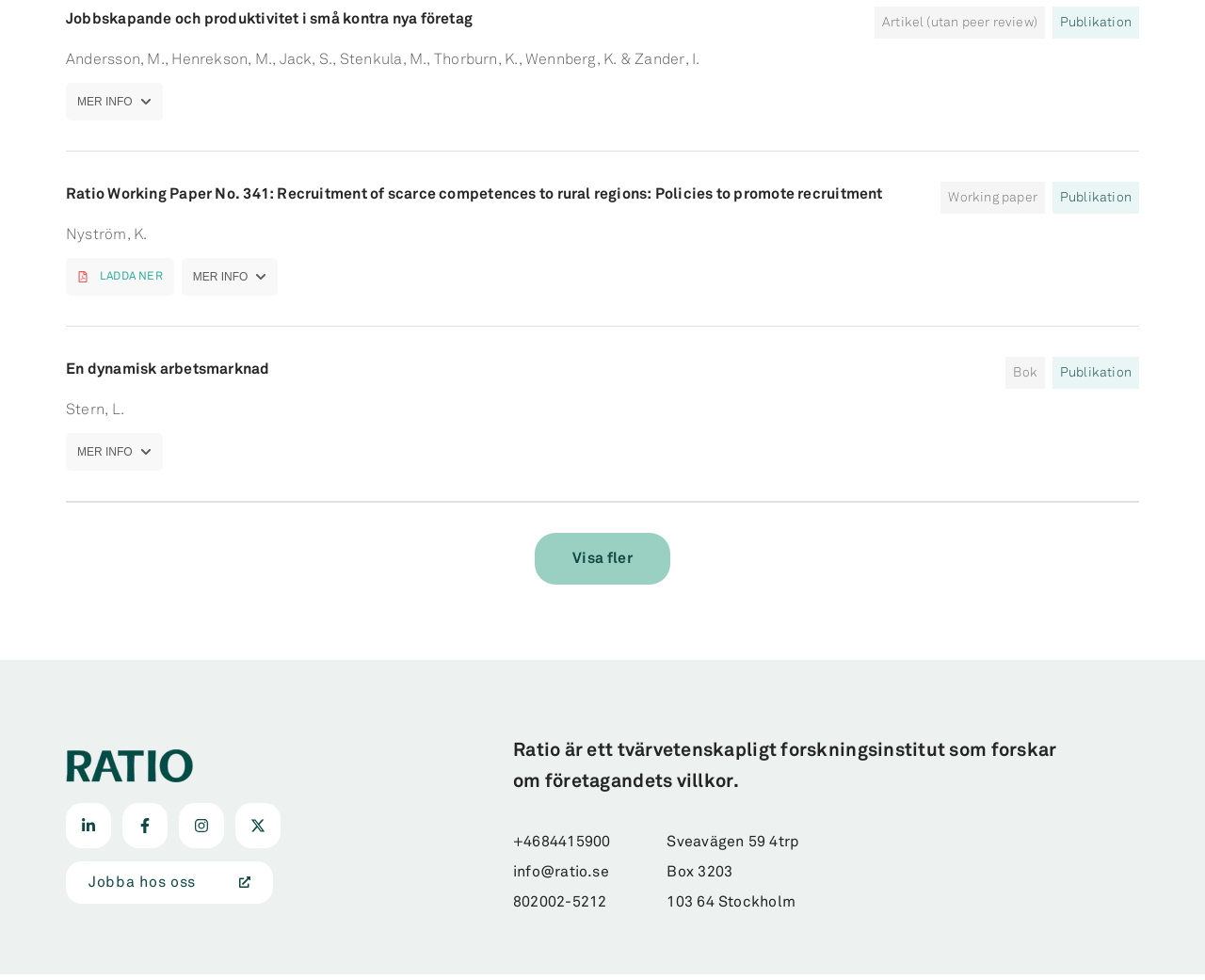Determine the bounding box coordinates of the area to click in order to meet this instruction: "Get more information about the publication".

[0.055, 0.084, 0.135, 0.123]